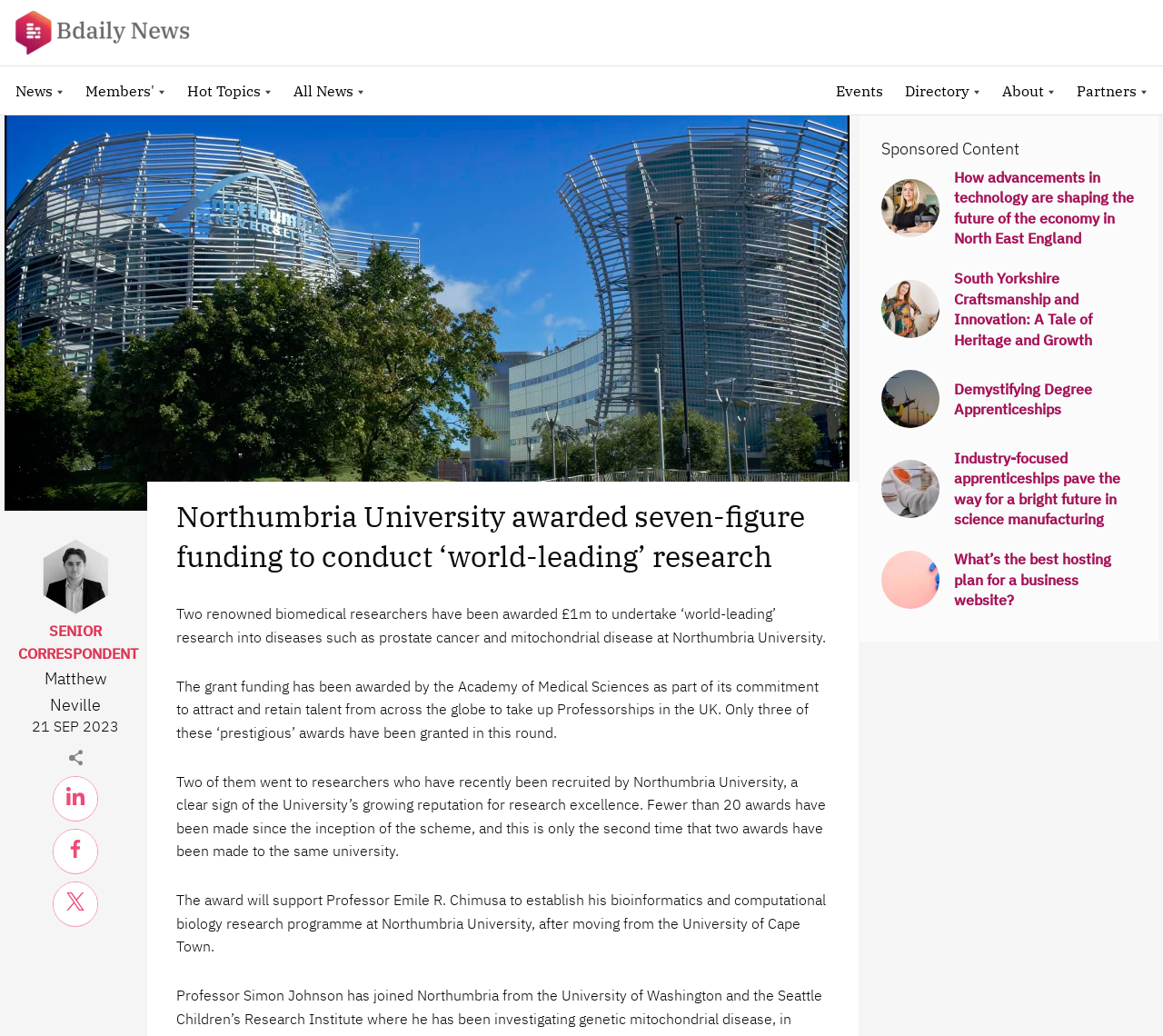Please identify the bounding box coordinates of the area that needs to be clicked to fulfill the following instruction: "Click the button to view All News."

[0.249, 0.074, 0.316, 0.103]